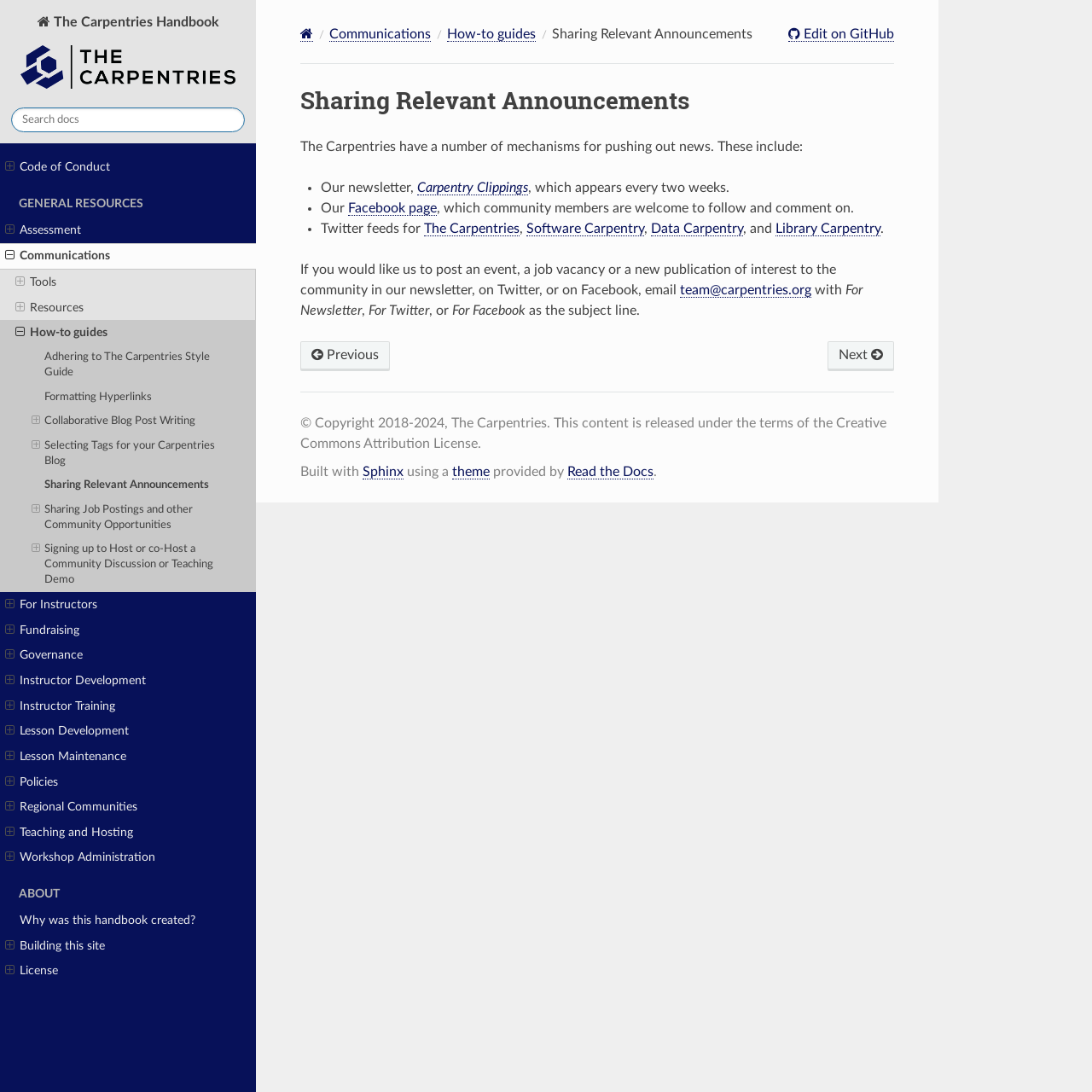Please find the bounding box coordinates of the section that needs to be clicked to achieve this instruction: "Edit on GitHub".

[0.722, 0.024, 0.819, 0.038]